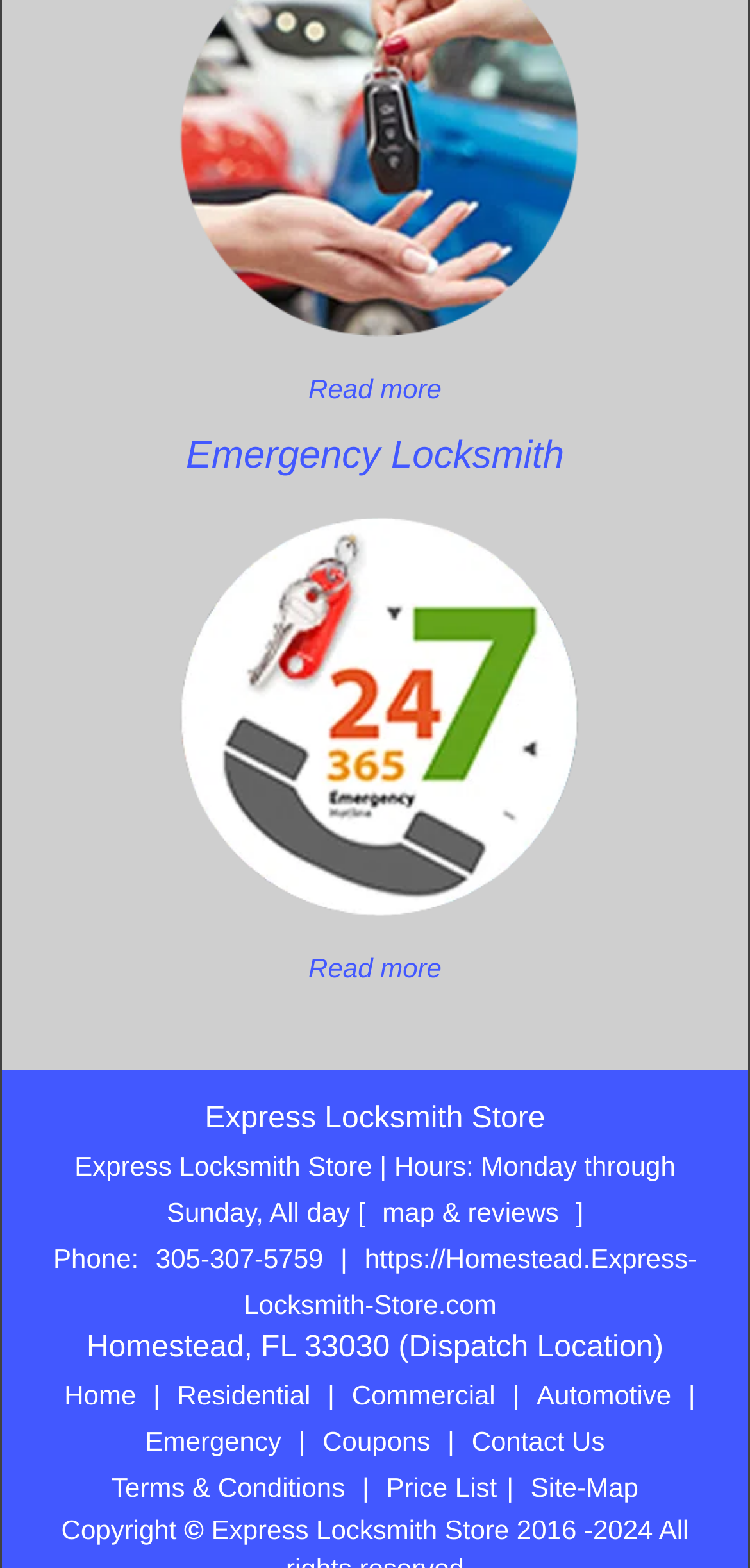What is the phone number of Express Locksmith Store?
Look at the image and construct a detailed response to the question.

The phone number can be found on the webpage by looking at the 'Phone:' section, which is located near the bottom of the page. The corresponding link element contains the phone number '305-307-5759'.